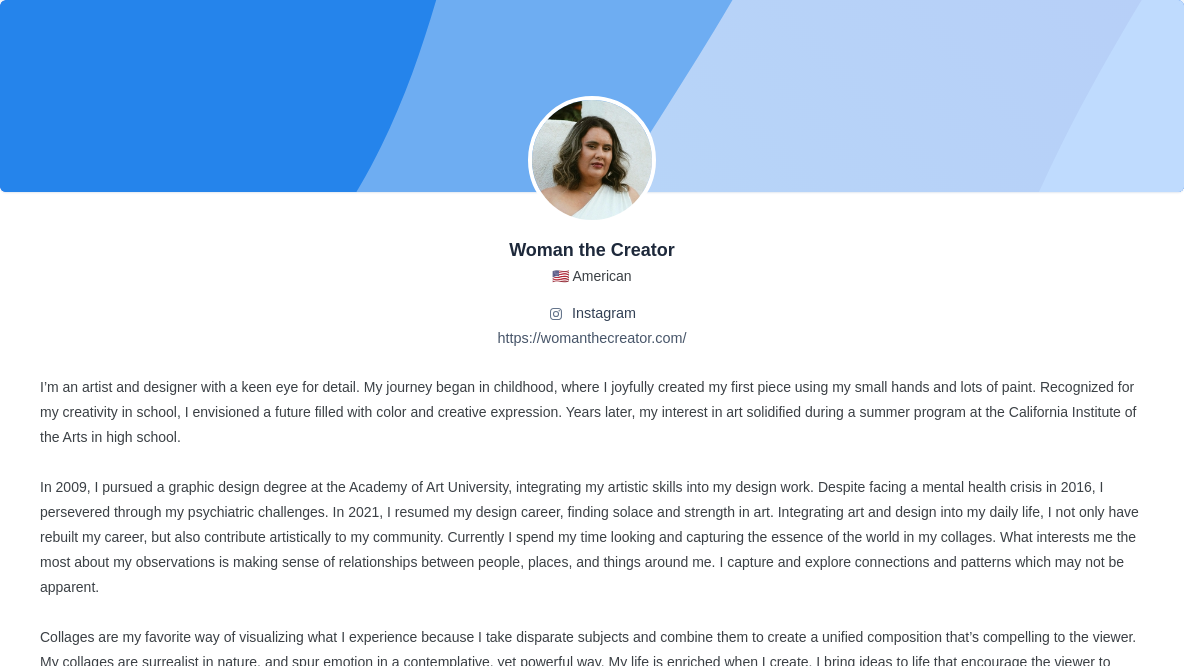What is the primary medium of the artist's work?
Look at the image and respond to the question as thoroughly as possible.

The caption states that the artist currently focuses on capturing the essence of the world through collages, which is her primary medium of creative expression.